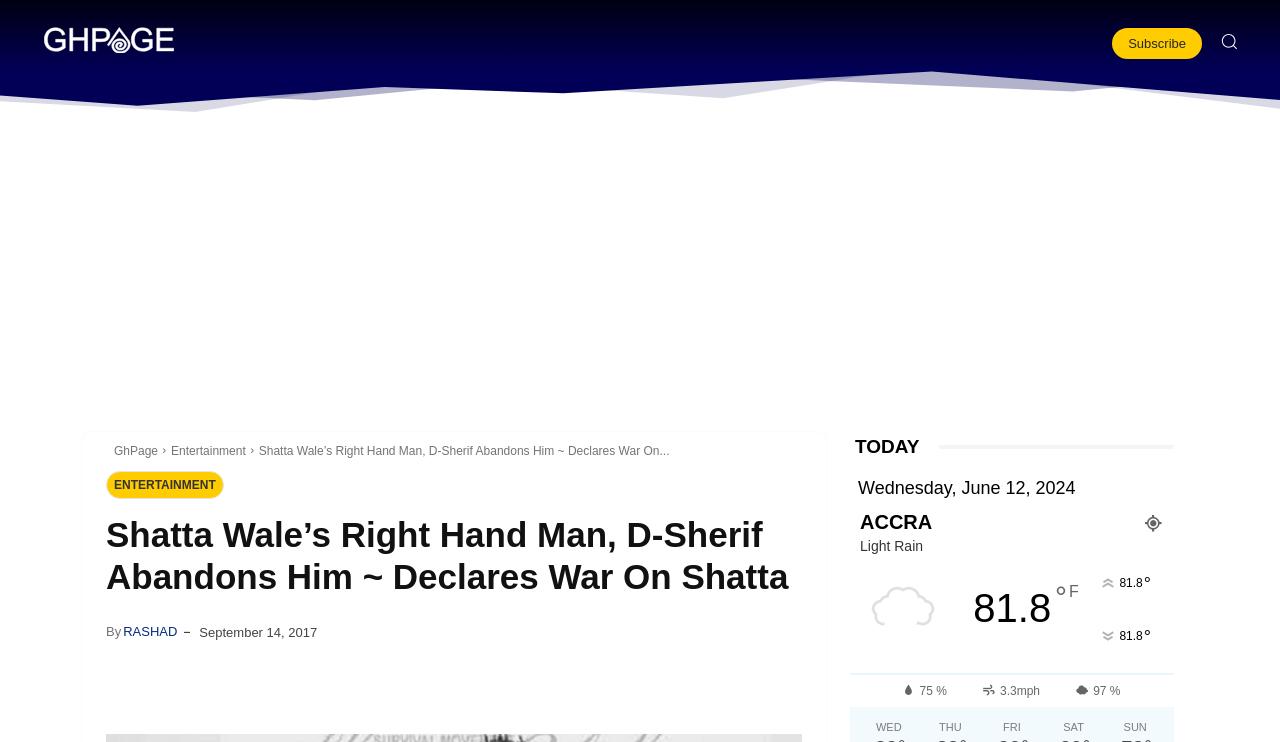Pinpoint the bounding box coordinates of the clickable element to carry out the following instruction: "Share on Facebook."

[0.083, 0.894, 0.171, 0.948]